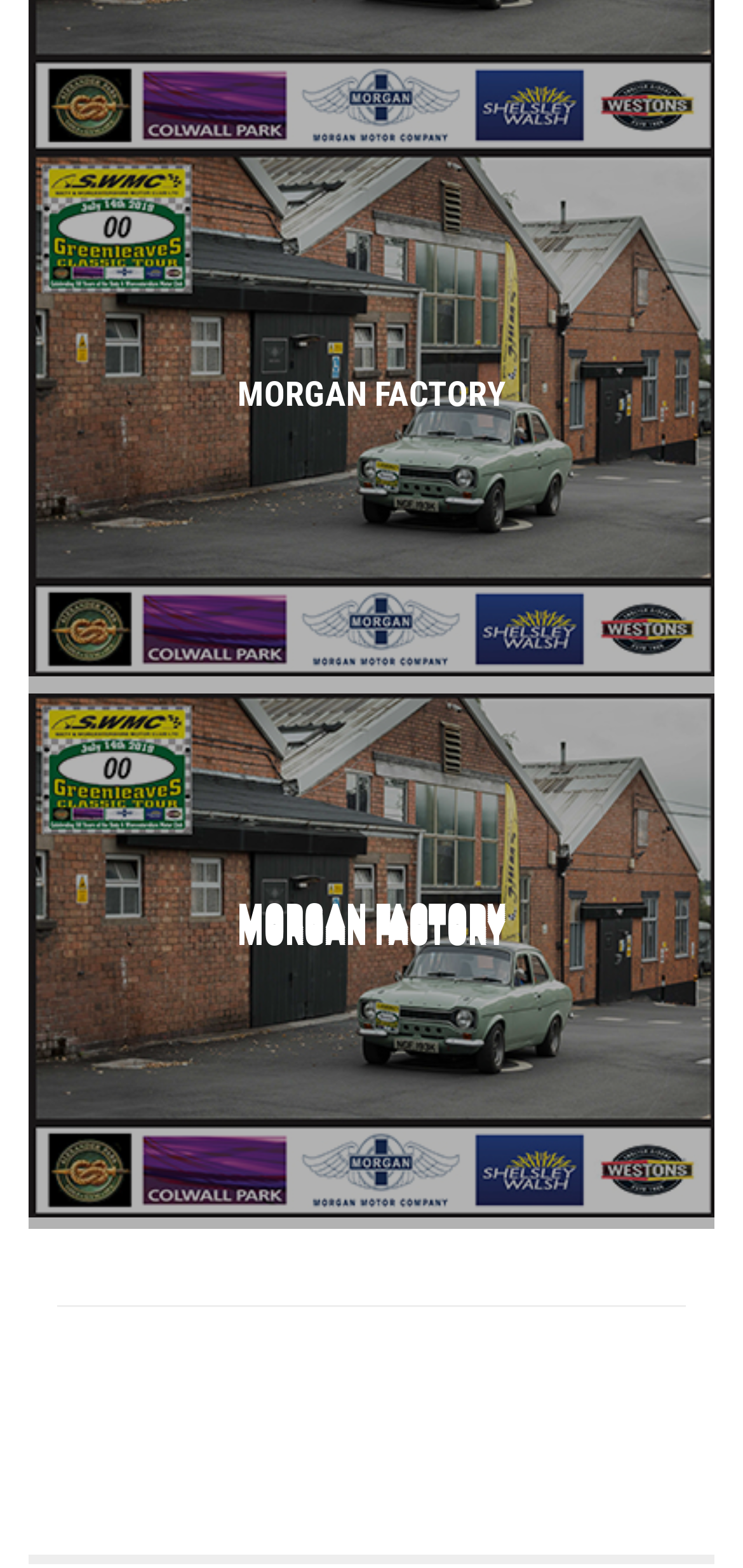What is the text of the links on the webpage?
Please use the image to provide a one-word or short phrase answer.

MORGAN FACTORY